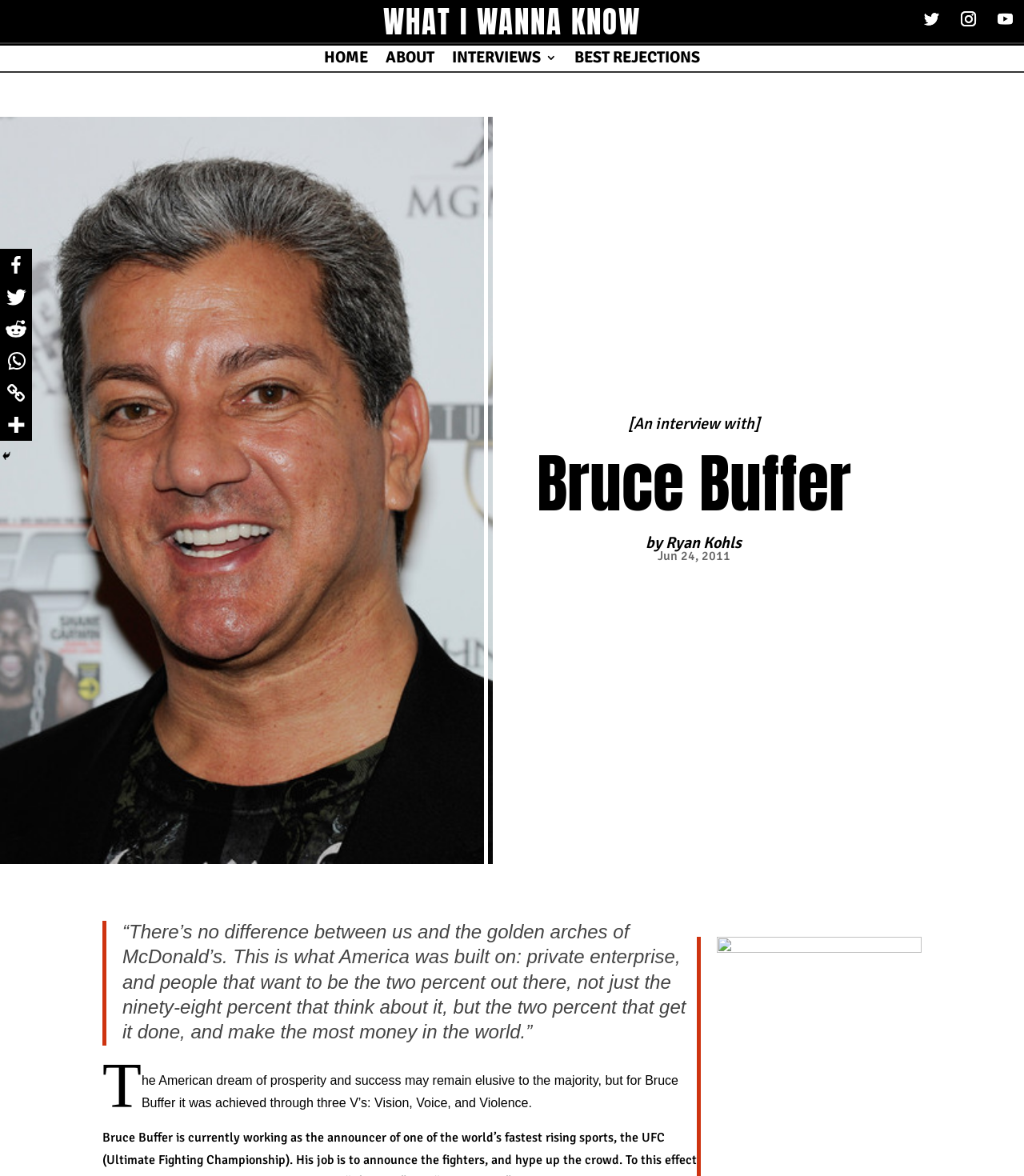Determine the bounding box for the HTML element described here: "Ryan Kohls". The coordinates should be given as [left, top, right, bottom] with each number being a float between 0 and 1.

[0.65, 0.453, 0.724, 0.47]